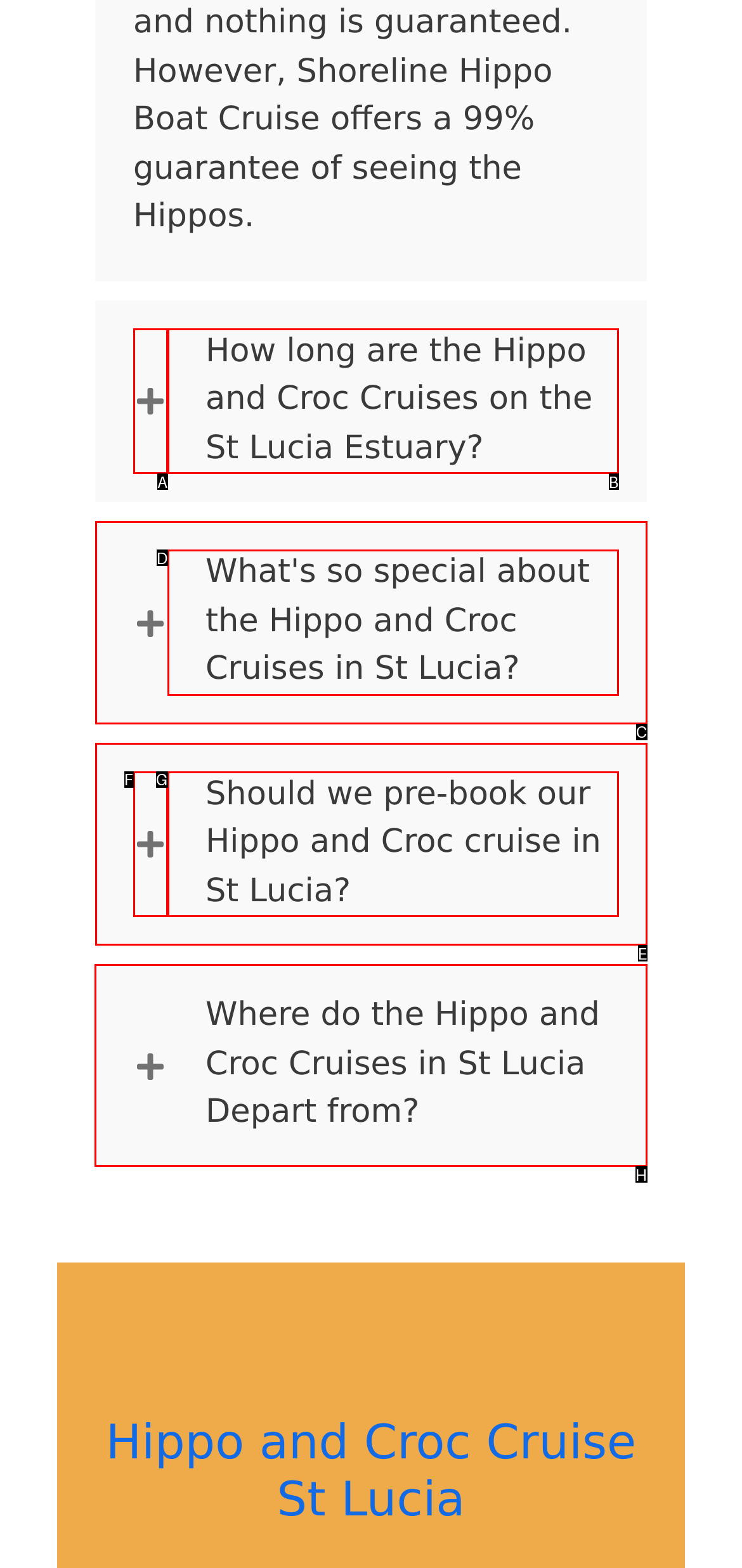Determine which HTML element to click to execute the following task: View the 'Where do the Hippo and Croc Cruises in St Lucia Depart from?' tab Answer with the letter of the selected option.

H